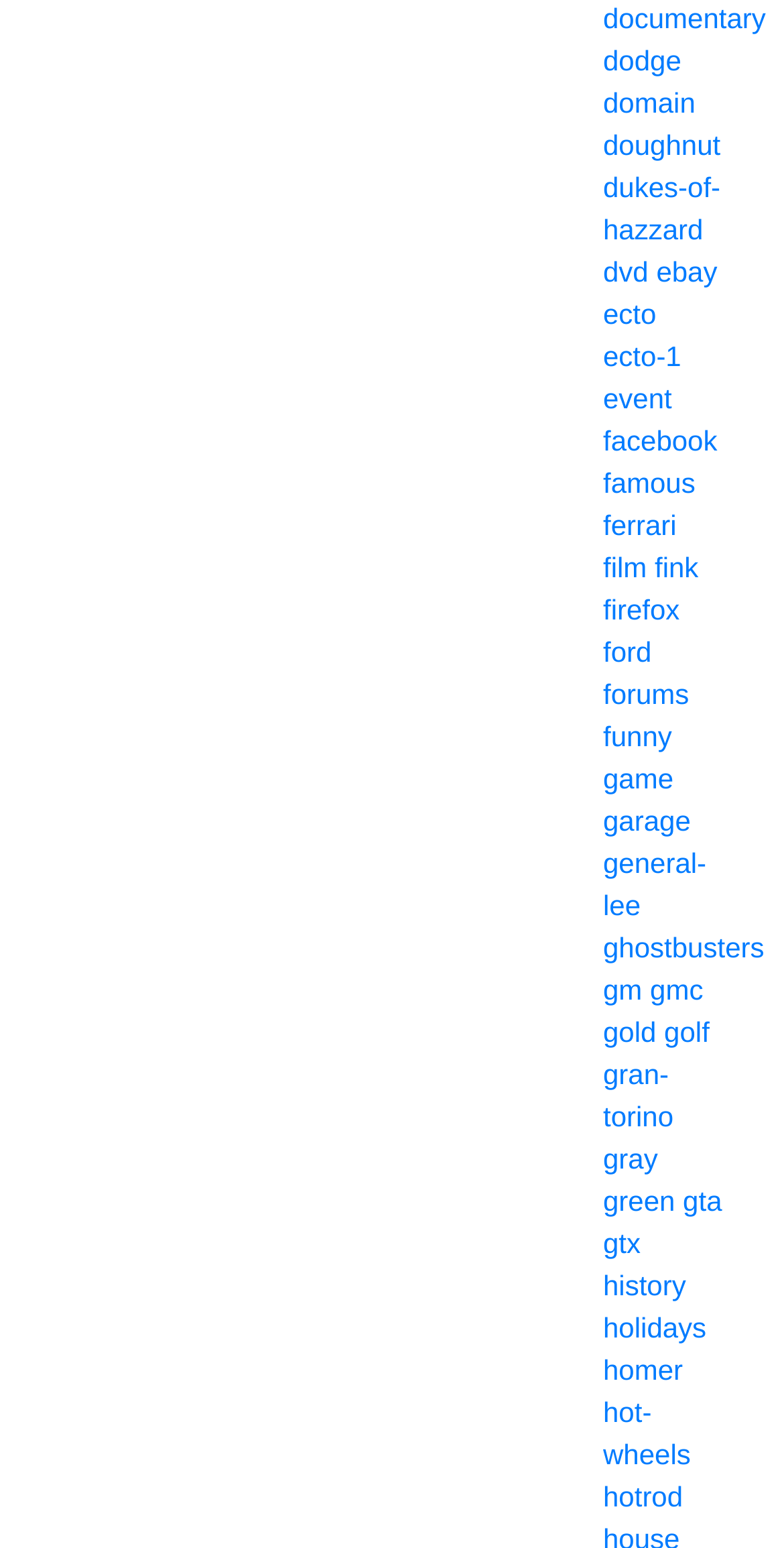Are there any links related to cars?
Using the image, respond with a single word or phrase.

Yes